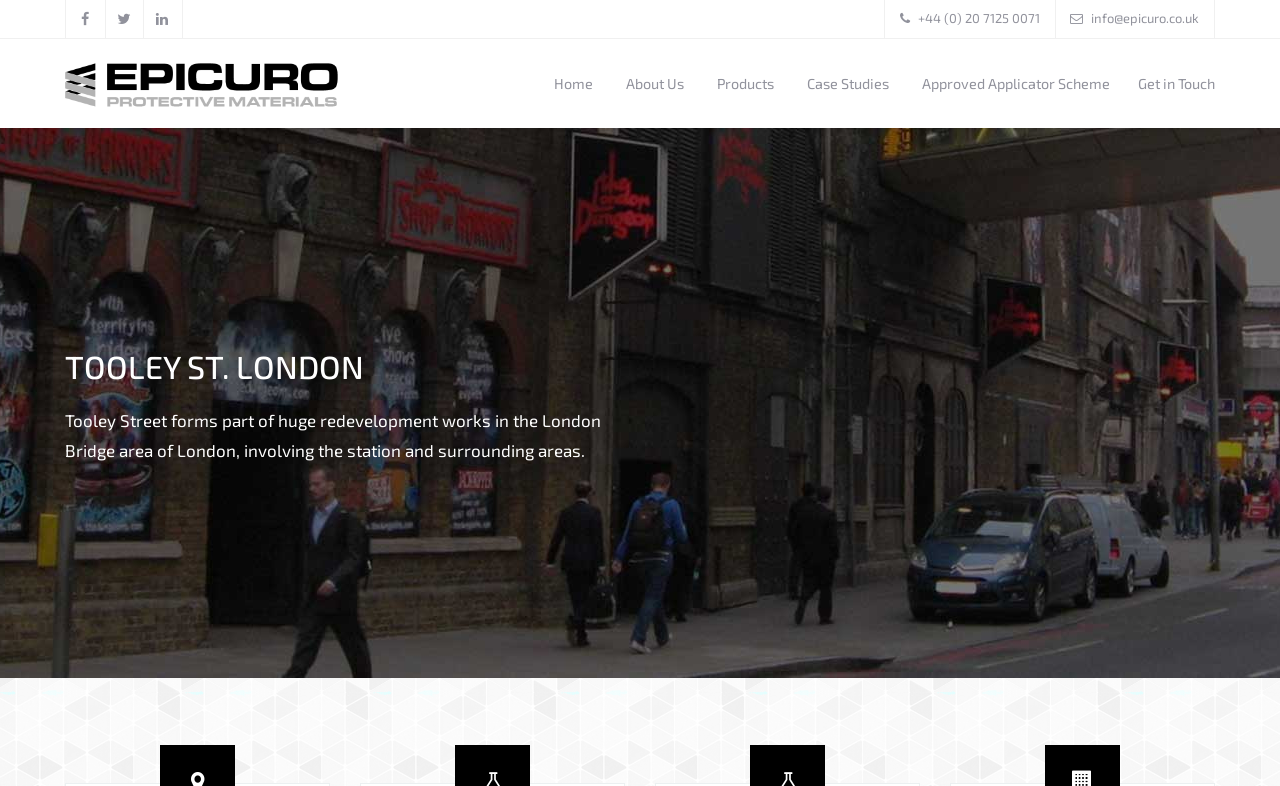Please find the bounding box coordinates of the section that needs to be clicked to achieve this instruction: "Visit Facebook page".

[0.051, 0.0, 0.082, 0.048]